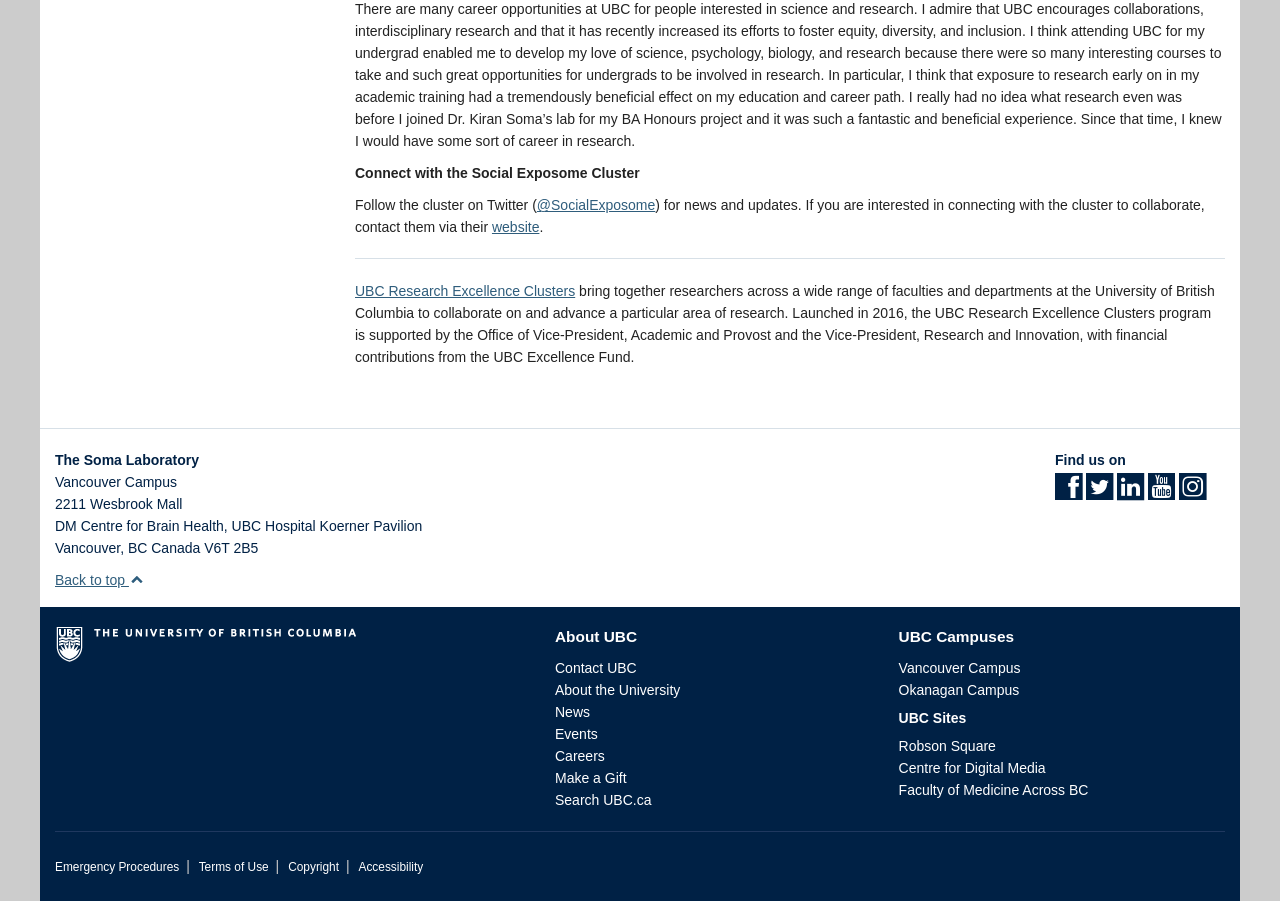What is the name of the research cluster?
Using the image provided, answer with just one word or phrase.

Social Exposome Cluster